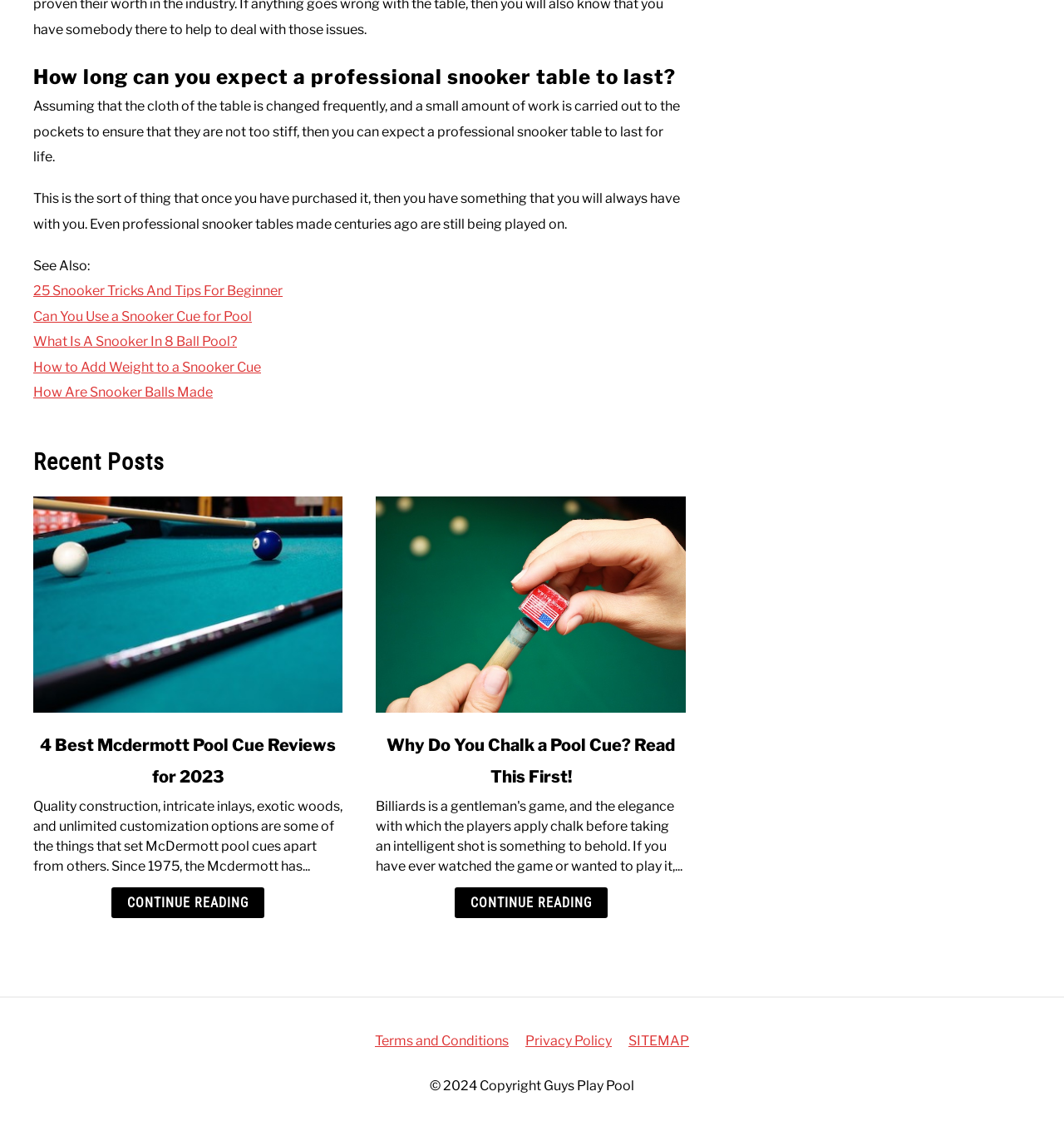Please use the details from the image to answer the following question comprehensively:
What is the copyright year of the website?

The copyright information at the bottom of the webpage states '© 2024 Copyright Guys Play Pool', which indicates that the copyright year is 2024.